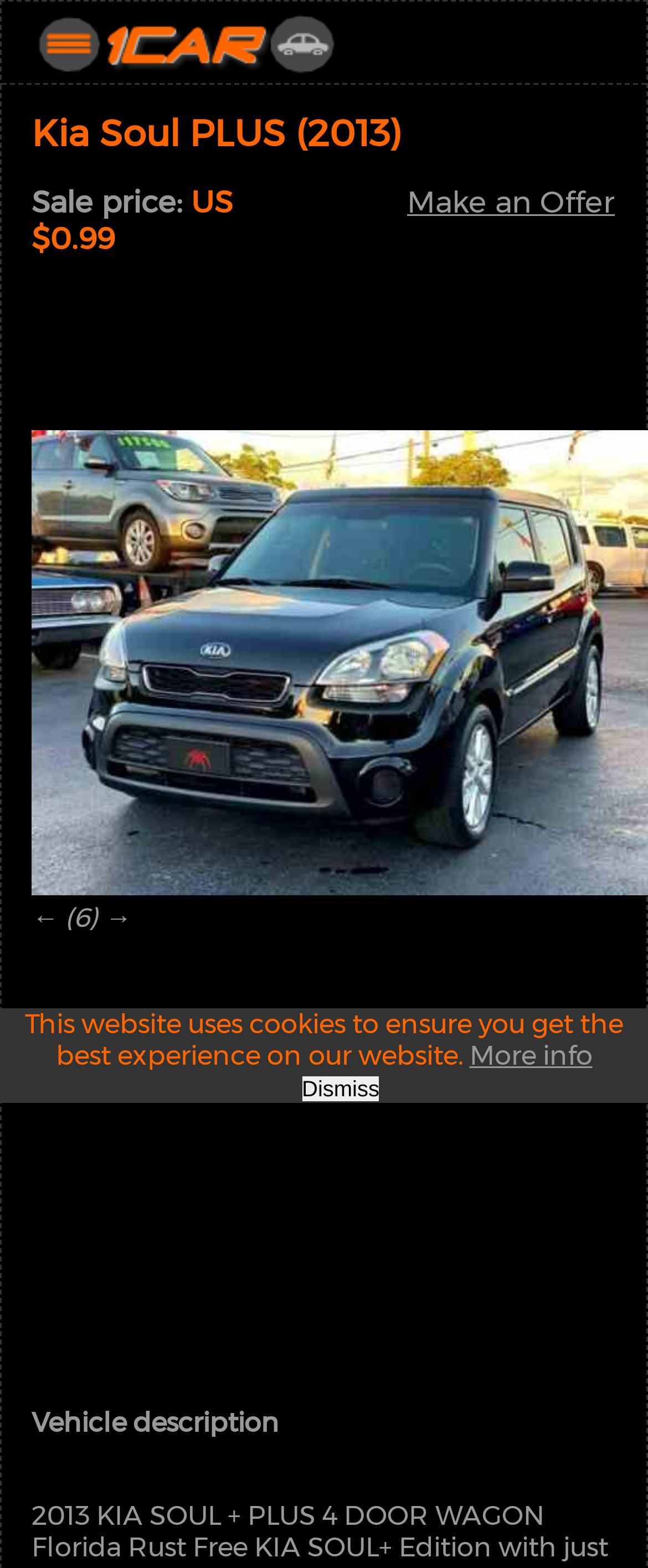What is the current item in the carousel?
Using the information from the image, provide a comprehensive answer to the question.

I found the current item in the carousel by looking at the button element that says 'Next item in carousel (2 of 6)' and the static text element that says '← (6) →'.